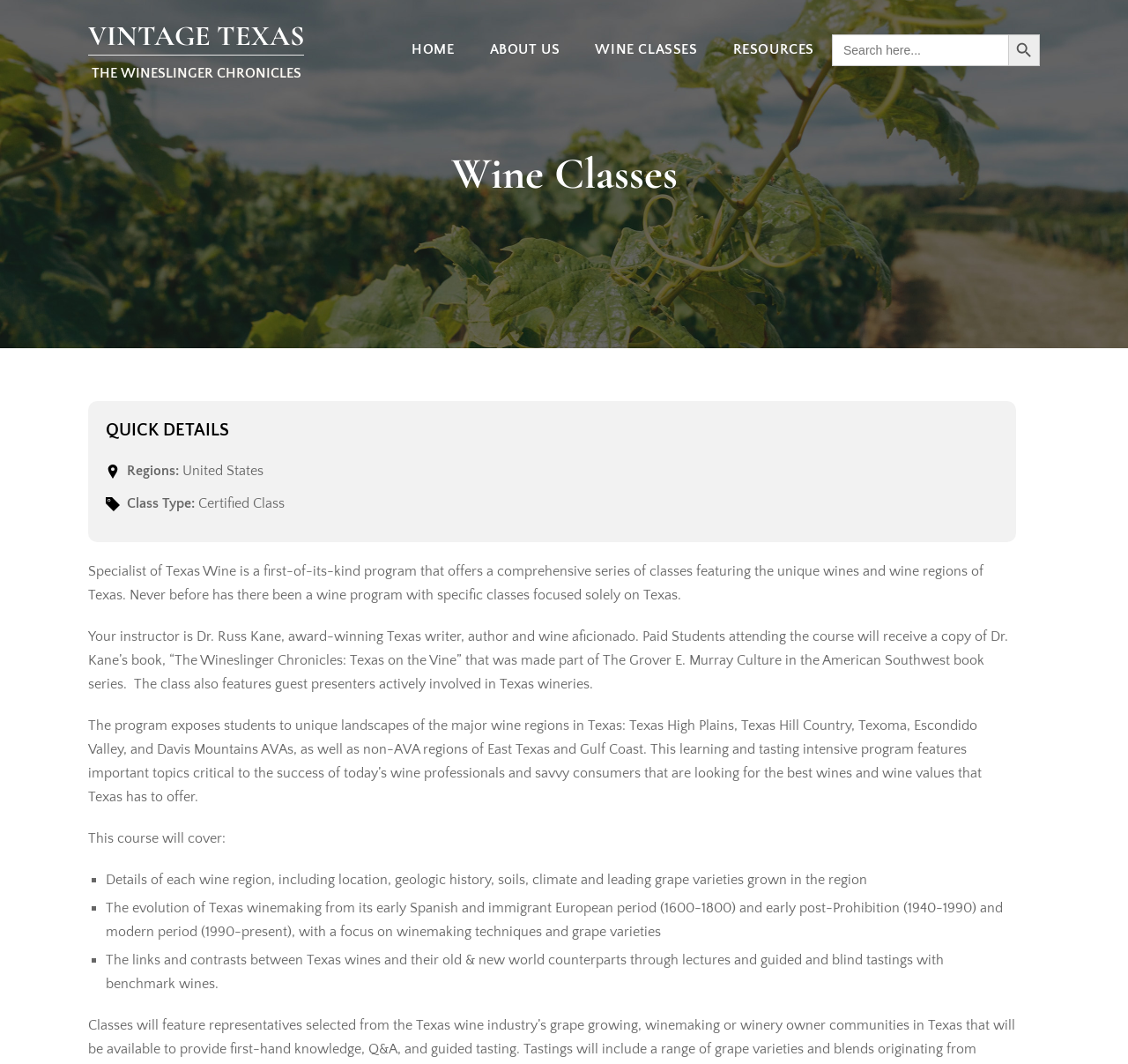What is the name of the wine program?
Using the image provided, answer with just one word or phrase.

Specialist of Texas Wine